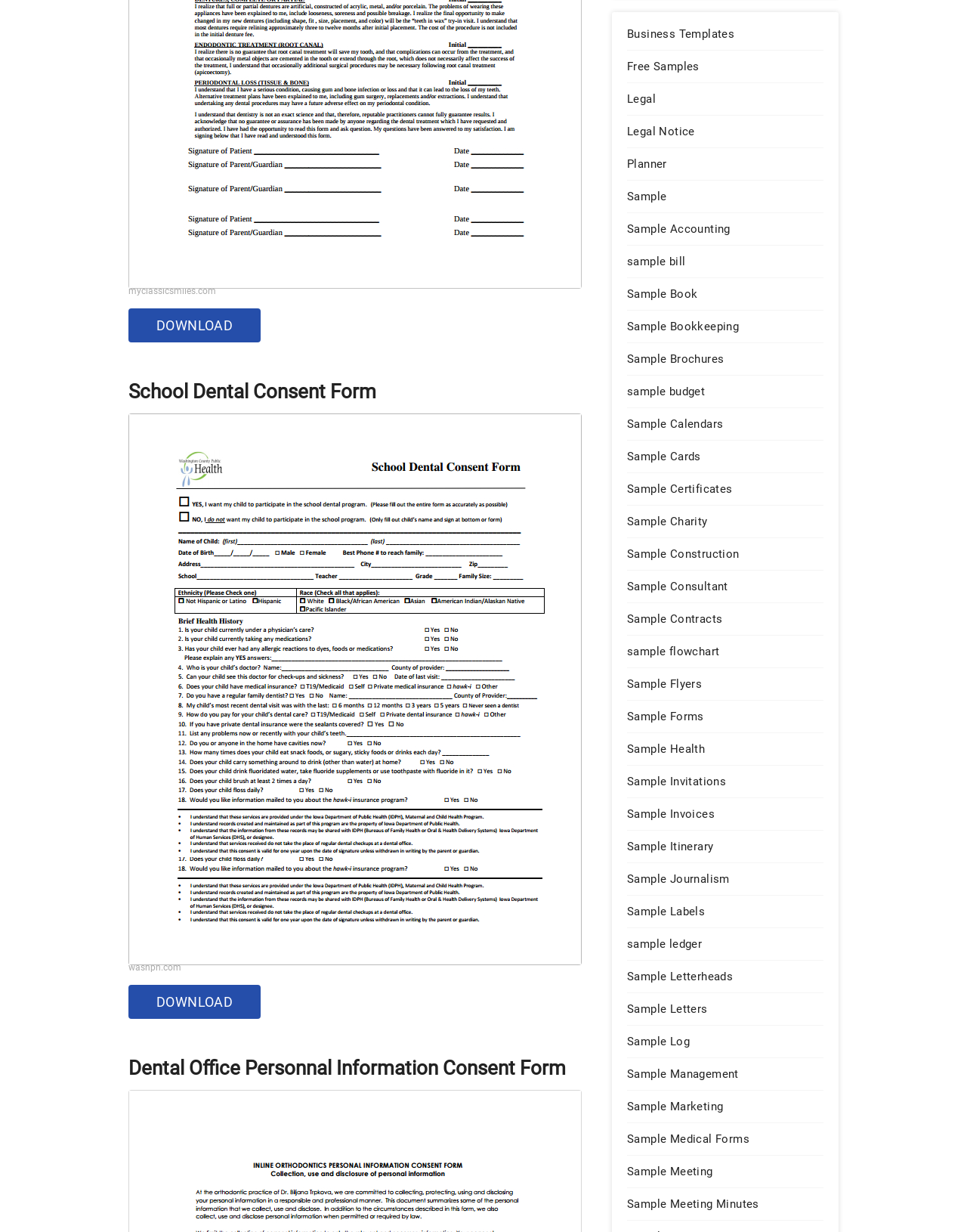Determine the bounding box coordinates of the clickable region to carry out the instruction: "download dental office personal information consent form".

[0.133, 0.8, 0.27, 0.827]